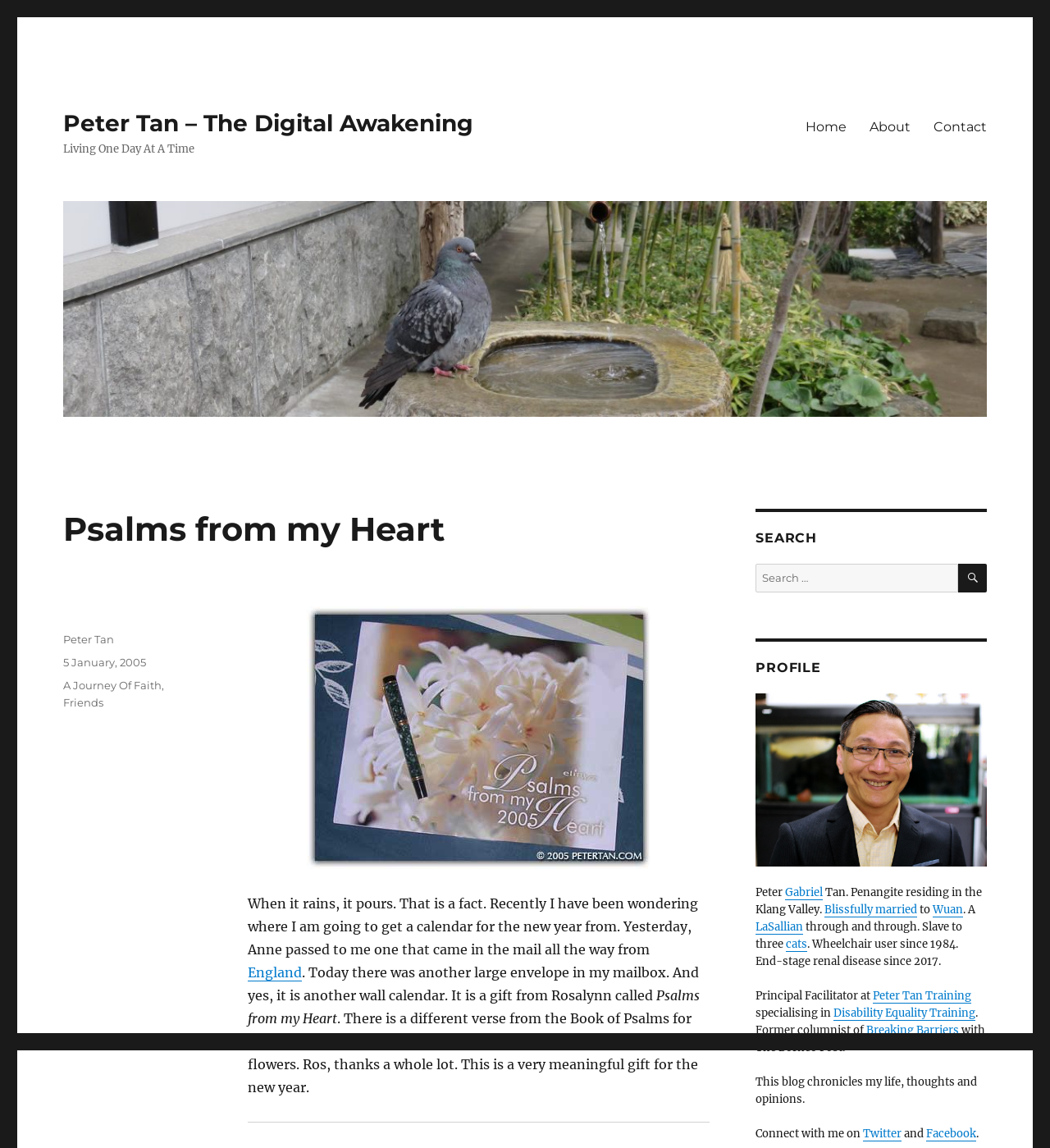Please find and generate the text of the main header of the webpage.

Psalms from my Heart